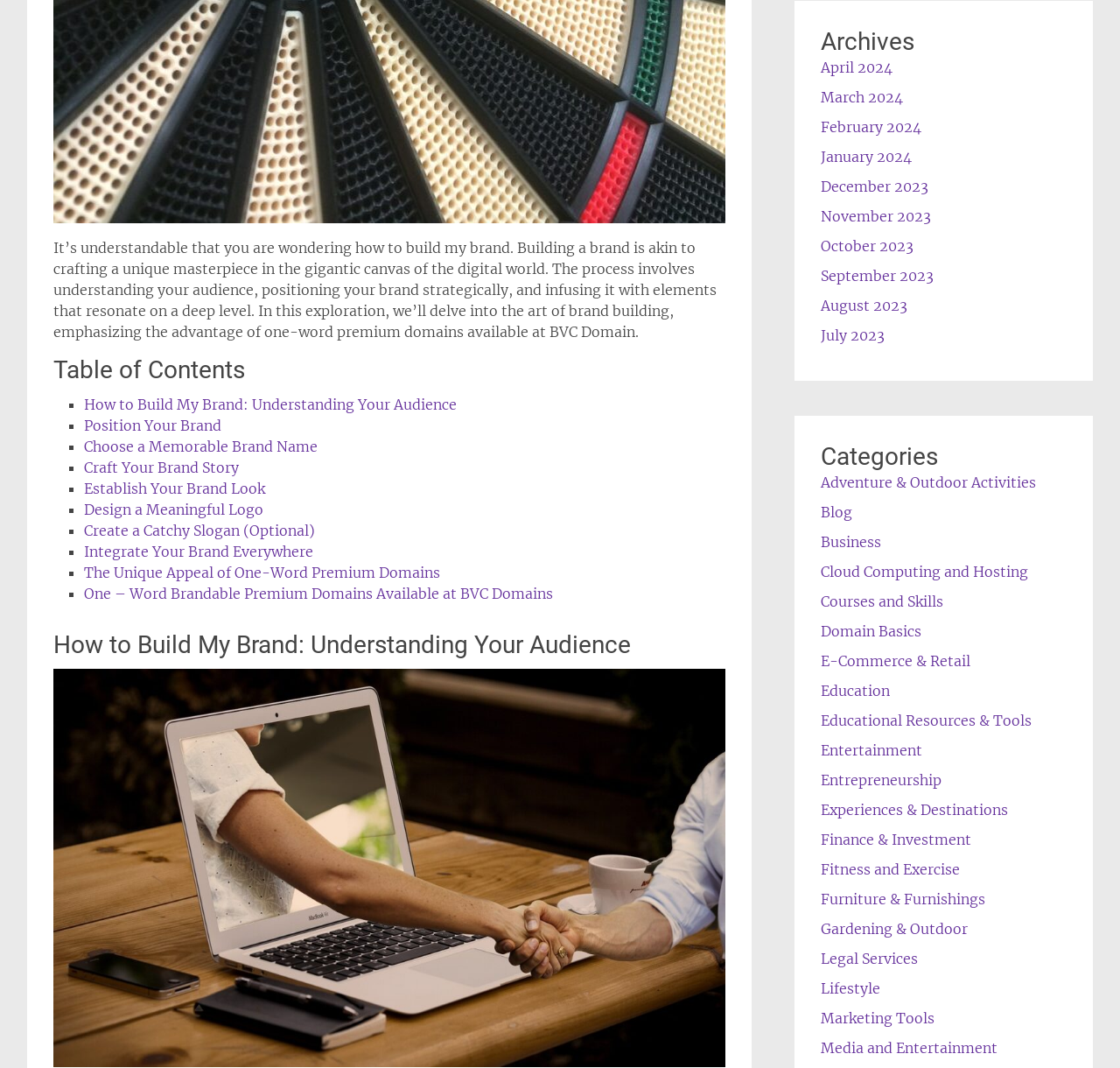Select the bounding box coordinates of the element I need to click to carry out the following instruction: "Explore 'Business'".

[0.733, 0.499, 0.787, 0.515]